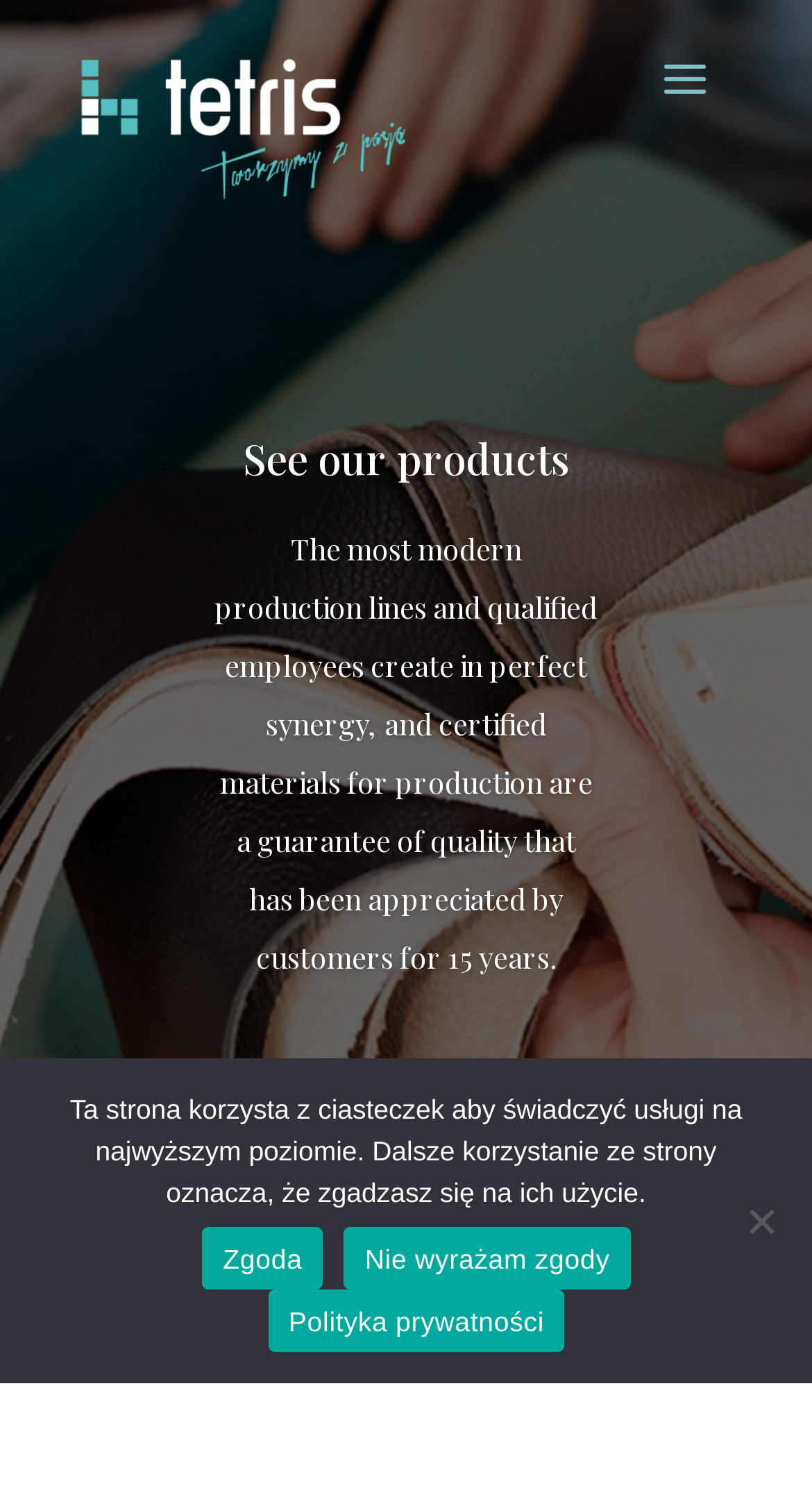Using the element description provided, determine the bounding box coordinates in the format (top-left x, top-left y, bottom-right x, bottom-right y). Ensure that all values are floating point numbers between 0 and 1. Element description: Polityka prywatności

[0.33, 0.859, 0.696, 0.9]